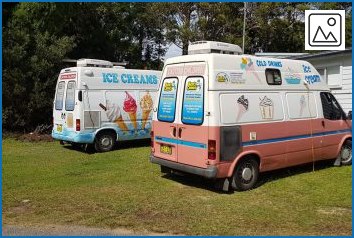Generate an elaborate caption that covers all aspects of the image.

The image features two colorful ice cream vans parked on a grassy area, ready to serve sweet treats. The van on the left has a prominent sign that reads "ICE CREAMS," complemented by illustrations of ice cream cones, hinting at a delightful selection for customers. Meanwhile, the second van showcases a variety of items, including "COLD DRINKS" and various ice cream aesthetic graphics, suggesting a diverse menu catering to all tastes. The setting appears to be a sunny day, ideal for enjoying ice cream, and the vans are positioned in a way that highlights their inviting nature. This imagery evokes a sense of nostalgia and joy, reminiscent of summer days filled with ice cream delights. Viewers are encouraged to click on the image to explore a gallery showcasing the offerings and further details about the services provided.